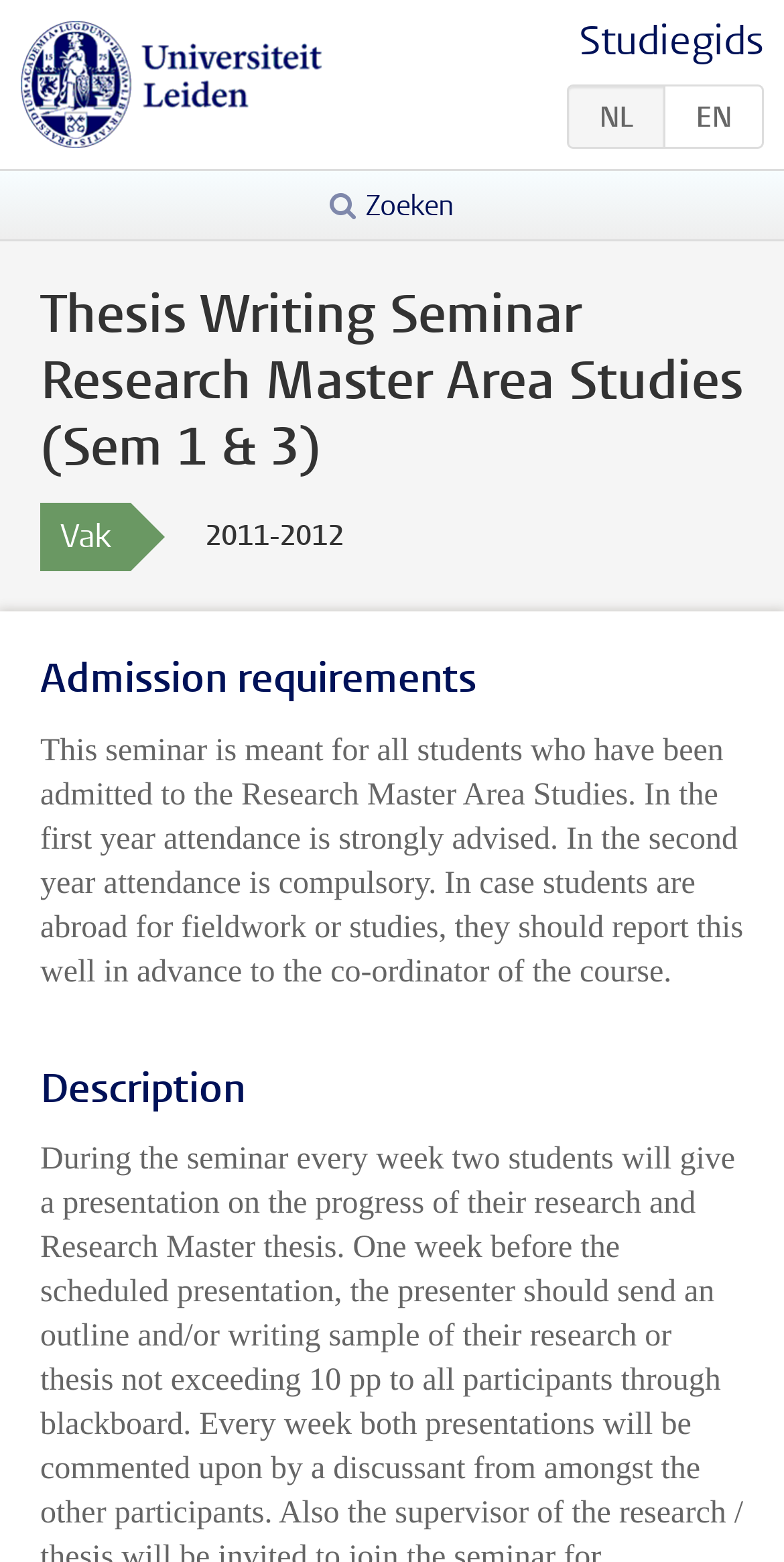Illustrate the webpage's structure and main components comprehensively.

The webpage appears to be a course description page for the "Thesis Writing Seminar Research Master Area Studies" at the Universiteit Leiden. At the top left, there is a link to the university's homepage, accompanied by a university logo image. On the top right, there are links to switch between the Dutch ("Nederlands") and English ("EN") language versions of the page.

Below the language links, there is a search button with a magnifying glass icon. The main content of the page is an article section that spans the entire width of the page. It starts with a heading that displays the course title, followed by two lines of text: "Vak" and "2011-2012".

The page then outlines the admission requirements for the course, stating that it is meant for students admitted to the Research Master Area Studies and that attendance is strongly advised in the first year and compulsory in the second year. There is also a note about reporting absences due to fieldwork or studies.

Finally, there is a section describing the course, although the exact content of this section is not specified. Overall, the page provides essential information about the course, including its title, duration, admission requirements, and description.